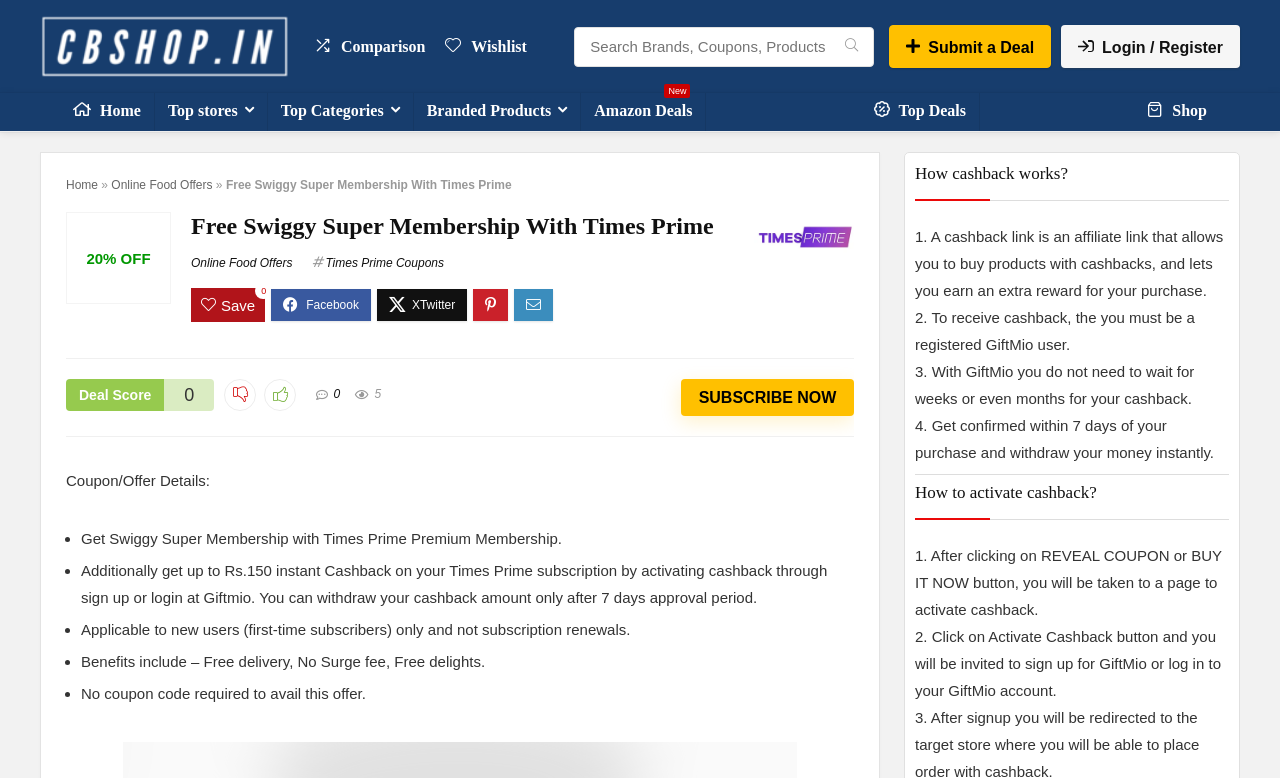Using the information in the image, give a comprehensive answer to the question: 
What is the maximum cashback amount on Times Prime subscription?

The maximum cashback amount on Times Prime subscription can be found in the 'Coupon/Offer Details' section, which mentions that users can get up to Rs.150 instant cashback on their Times Prime subscription.